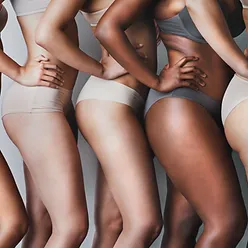What is the brand's message?
Please craft a detailed and exhaustive response to the question.

The photograph beautifully captures the essence of the brand's message, which is embracing natural beauty and encouraging self-love through effective skincare services.